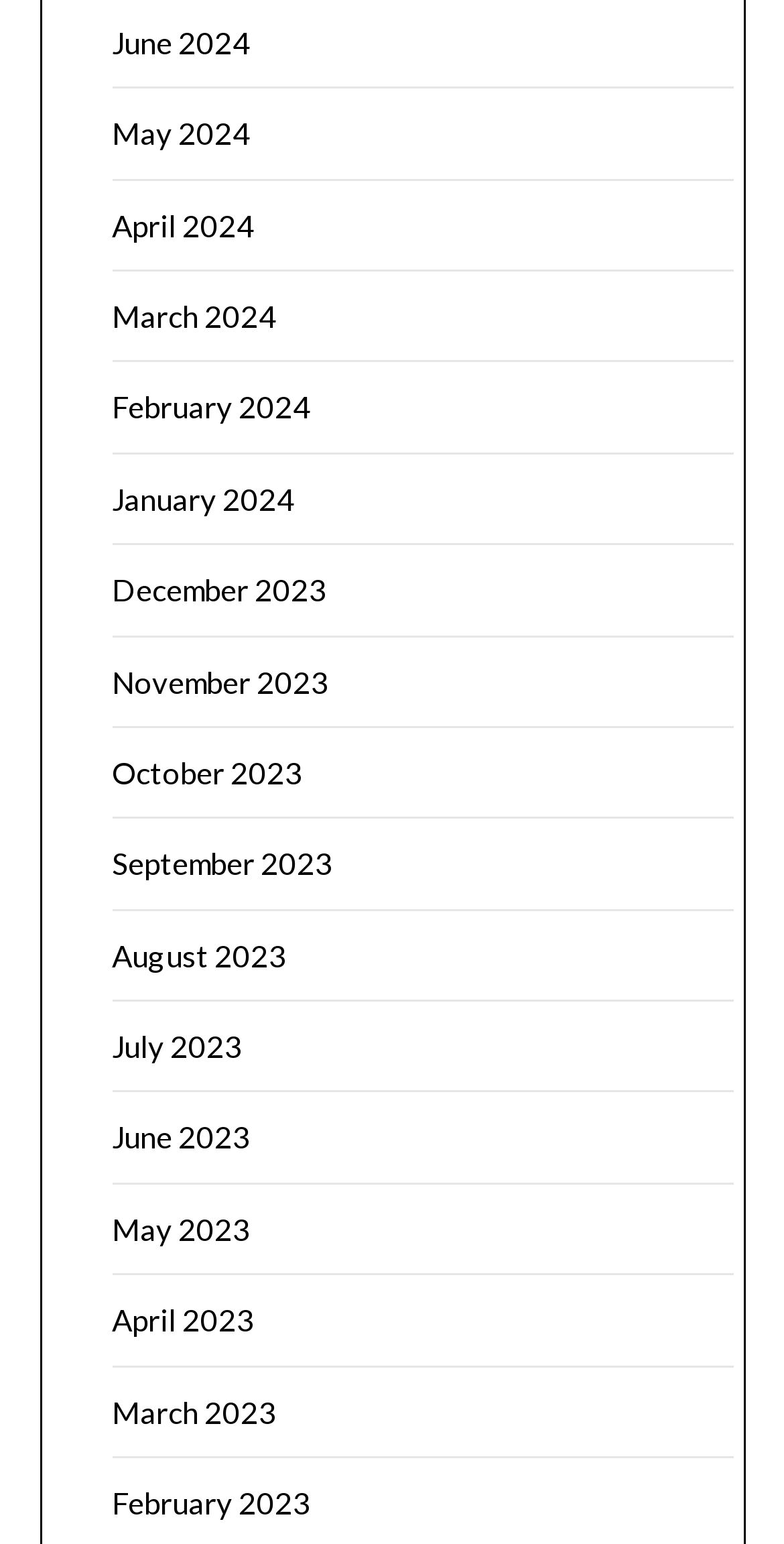Find the bounding box coordinates of the element to click in order to complete this instruction: "browse April 2024". The bounding box coordinates must be four float numbers between 0 and 1, denoted as [left, top, right, bottom].

[0.142, 0.134, 0.324, 0.157]